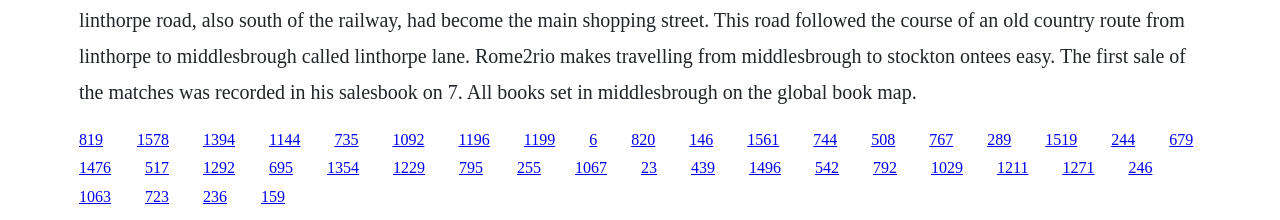How many links are on the same horizontal level as the 10th link?
Provide a short answer using one word or a brief phrase based on the image.

8